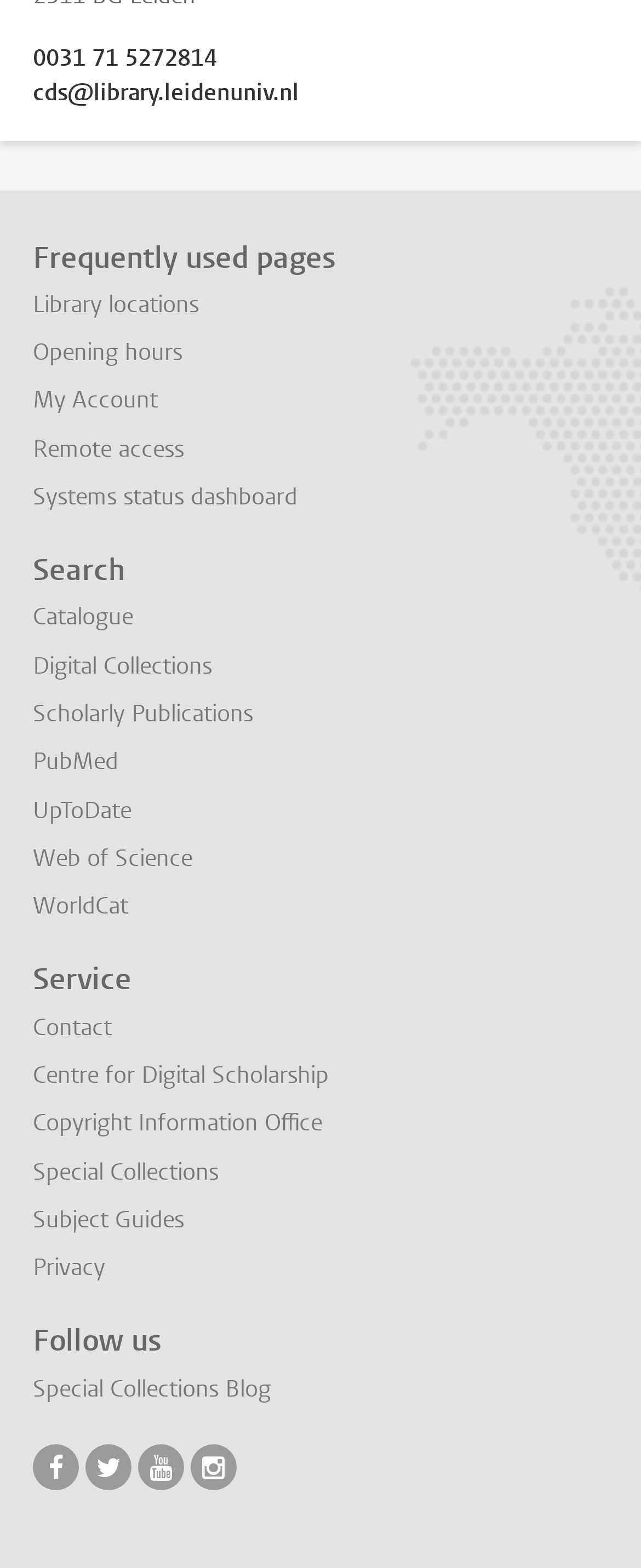Please determine the bounding box coordinates of the element's region to click in order to carry out the following instruction: "View Library locations". The coordinates should be four float numbers between 0 and 1, i.e., [left, top, right, bottom].

[0.051, 0.184, 0.31, 0.204]